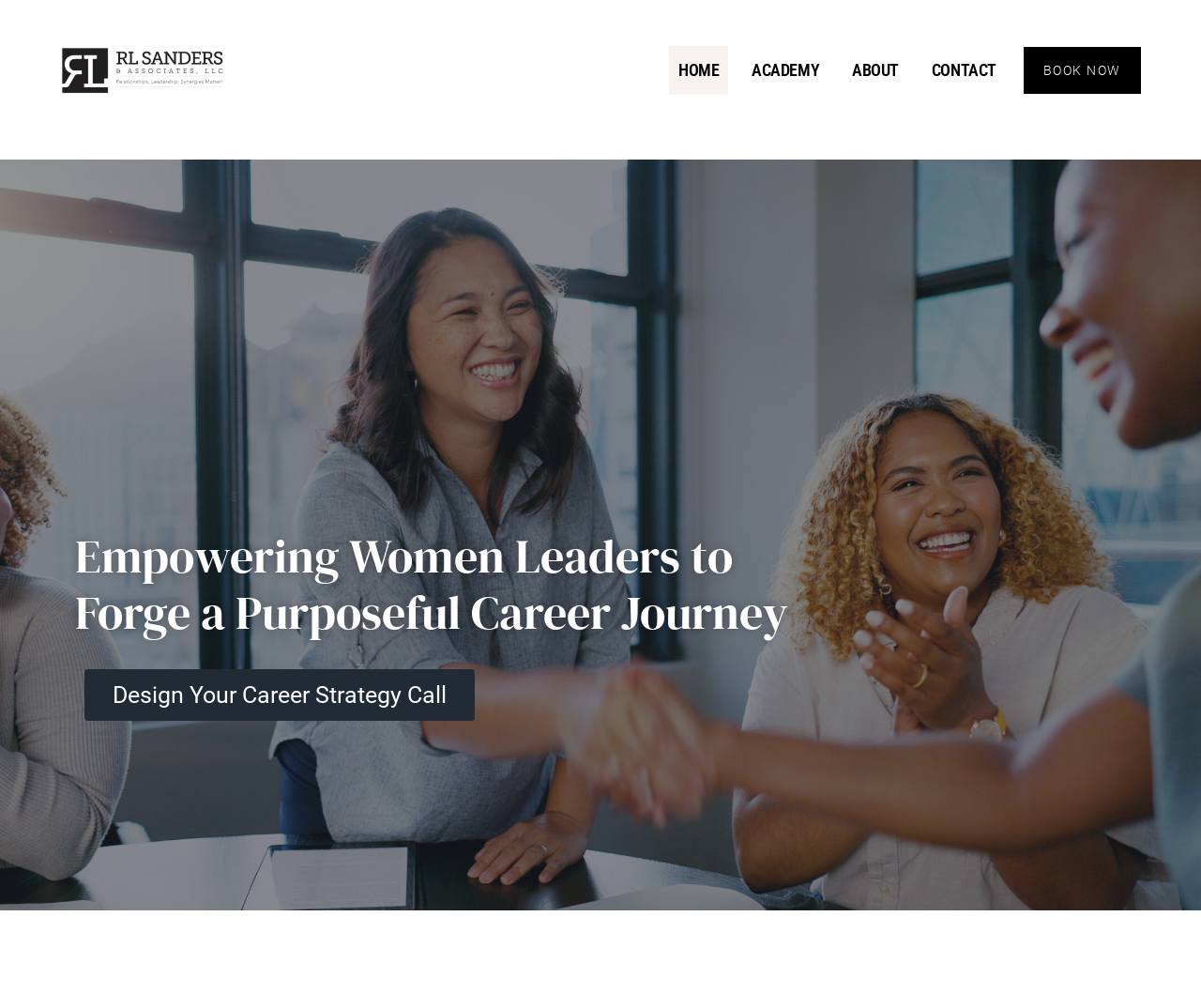What is the call-to-action button on the page?
Using the details shown in the screenshot, provide a comprehensive answer to the question.

The link 'Design Your Career Strategy Call' is a call-to-action button, located below the heading, which suggests that it is a prominent action that the user can take on the page.